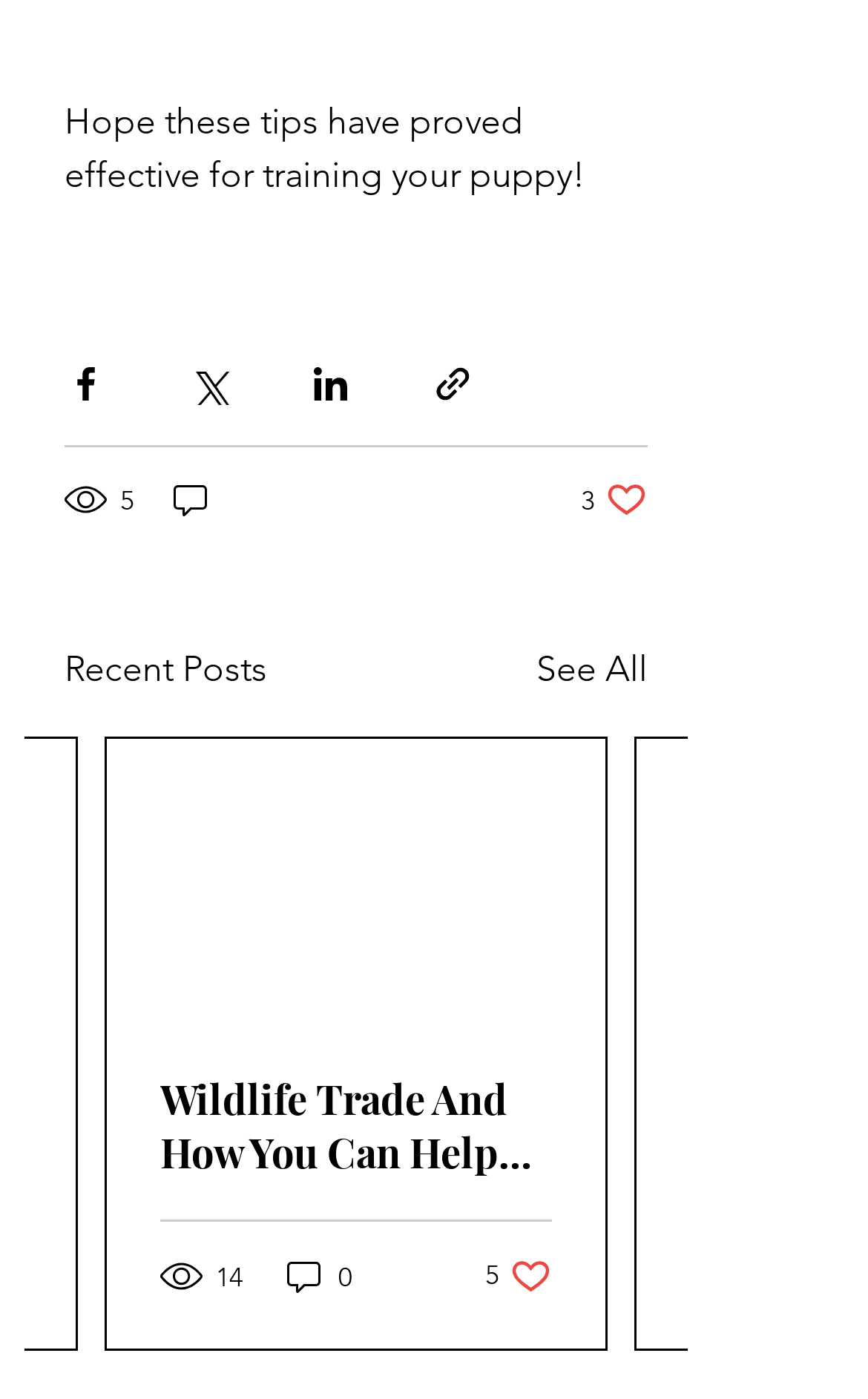Show me the bounding box coordinates of the clickable region to achieve the task as per the instruction: "Like the post".

[0.669, 0.342, 0.746, 0.373]